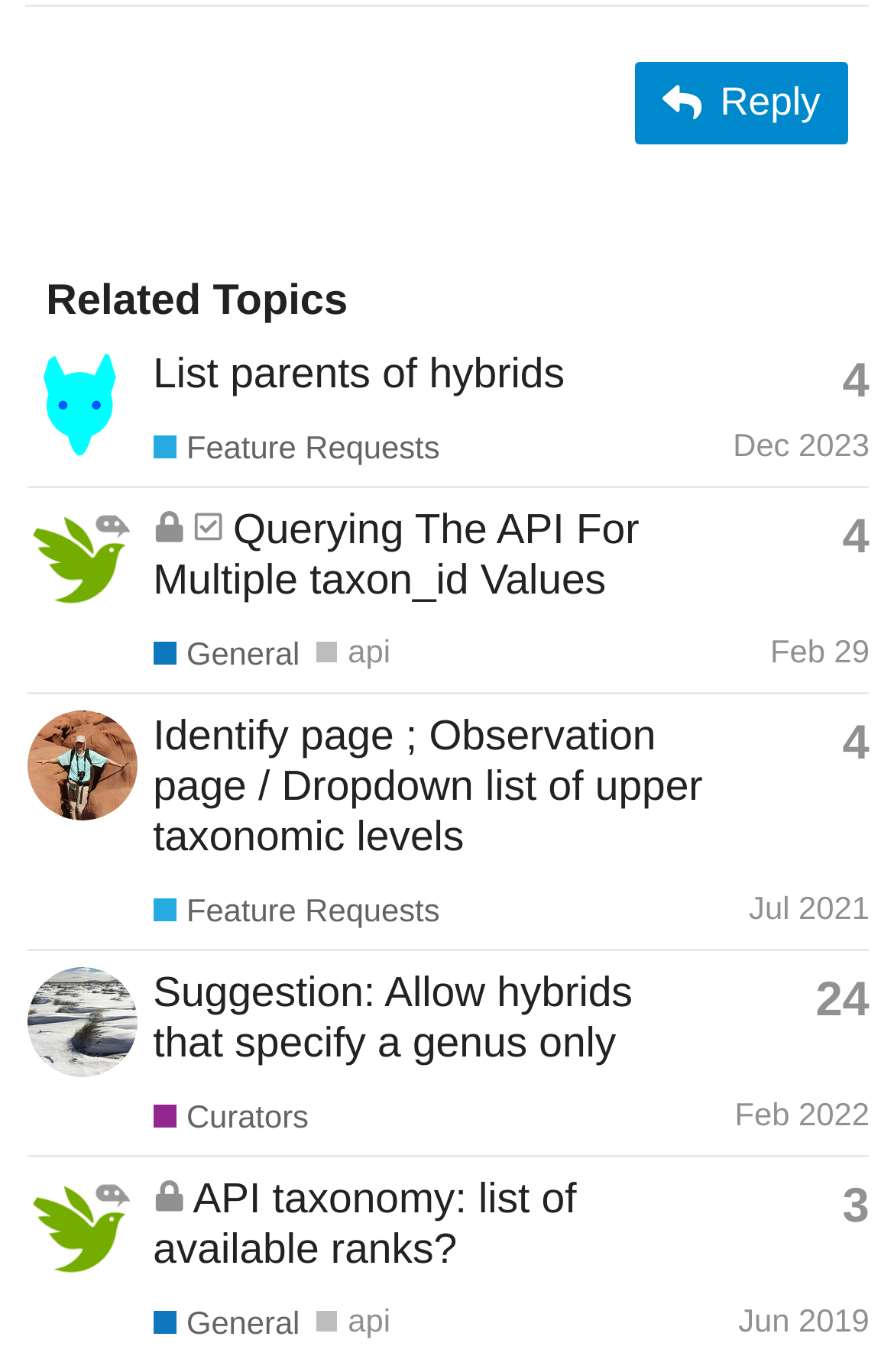Identify the bounding box for the UI element described as: "Linkedin". The coordinates should be four float numbers between 0 and 1, i.e., [left, top, right, bottom].

None